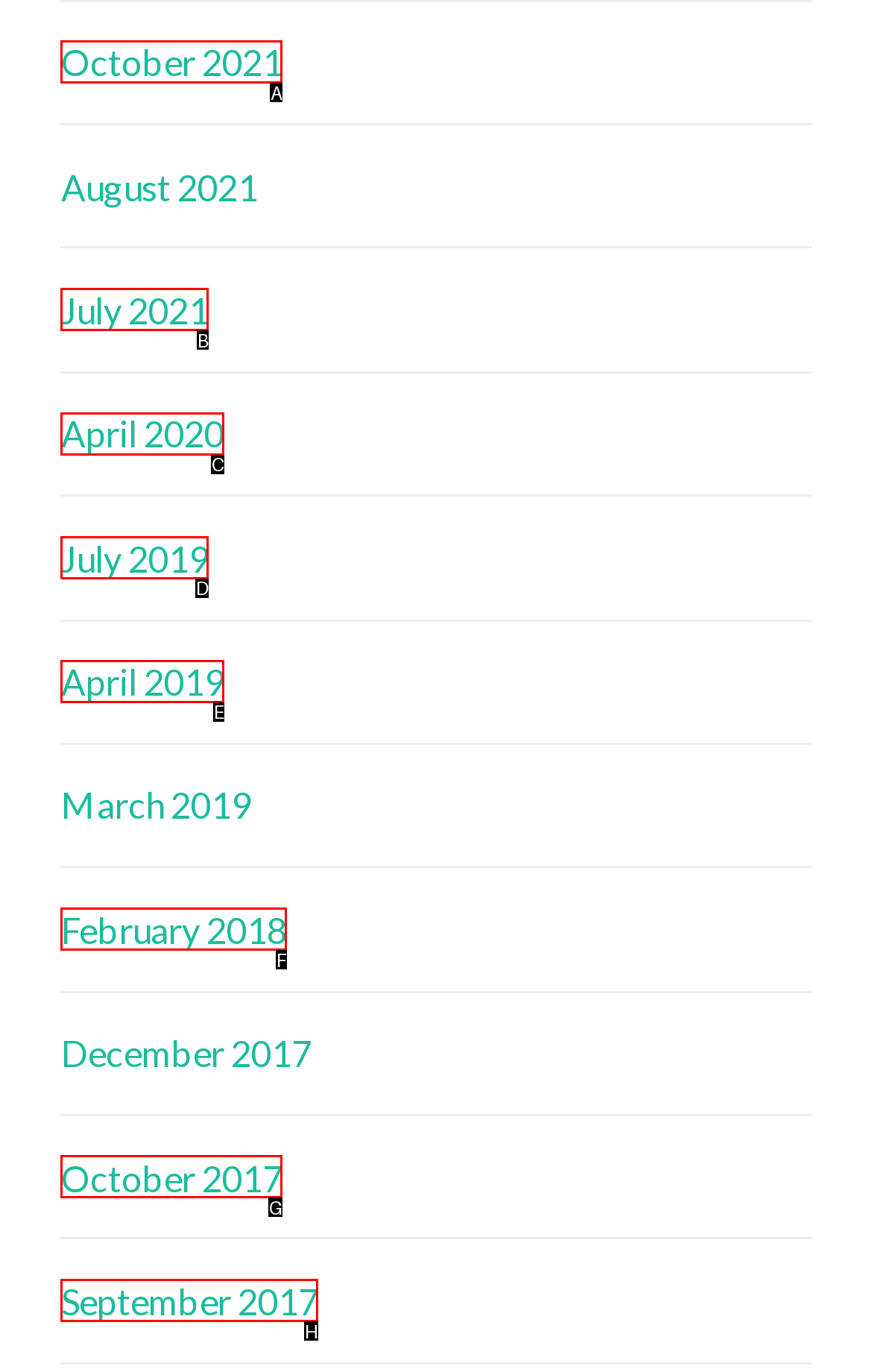Which lettered option should I select to achieve the task: view July 2019 according to the highlighted elements in the screenshot?

D